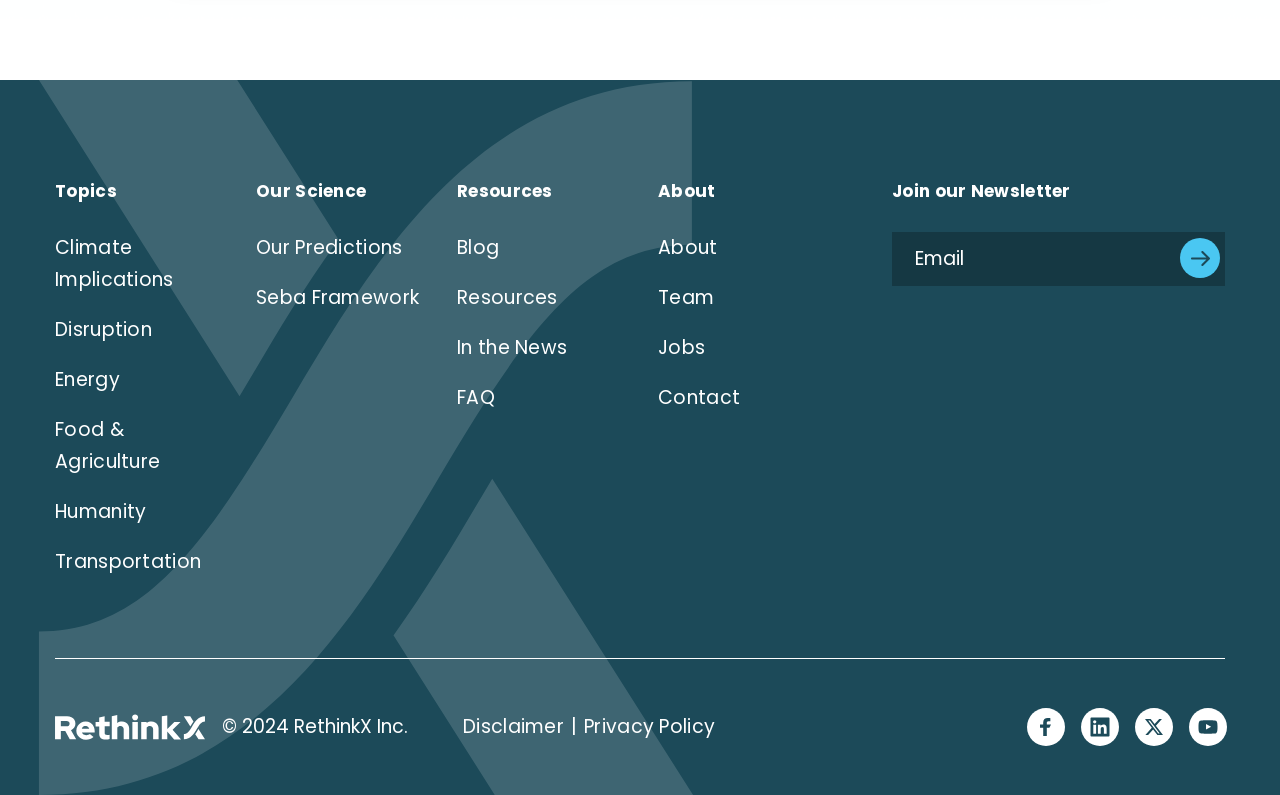Pinpoint the bounding box coordinates of the clickable area necessary to execute the following instruction: "Click on Climate Implications". The coordinates should be given as four float numbers between 0 and 1, namely [left, top, right, bottom].

[0.043, 0.294, 0.136, 0.369]